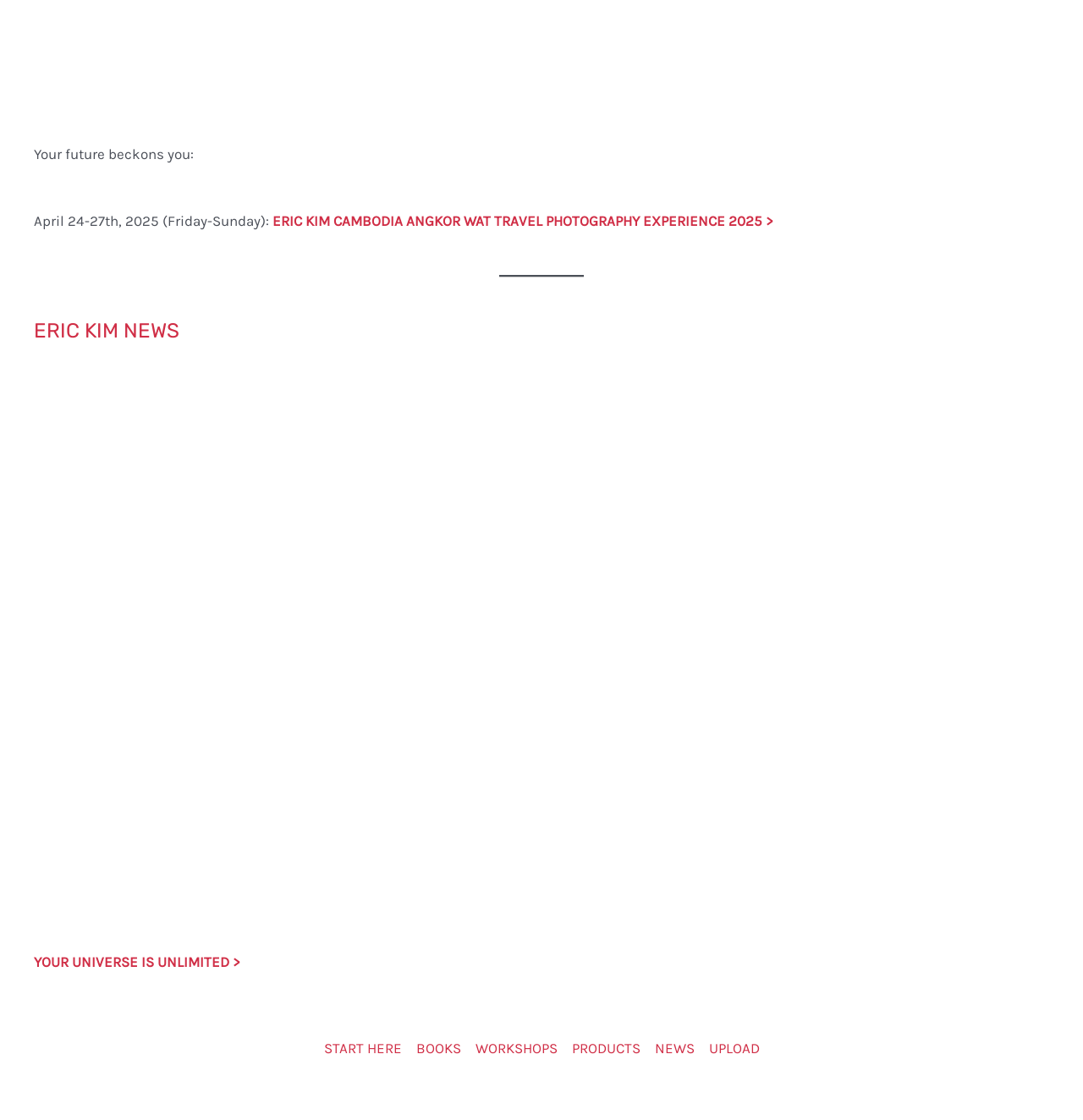How many links are in the site navigation?
Provide a one-word or short-phrase answer based on the image.

5